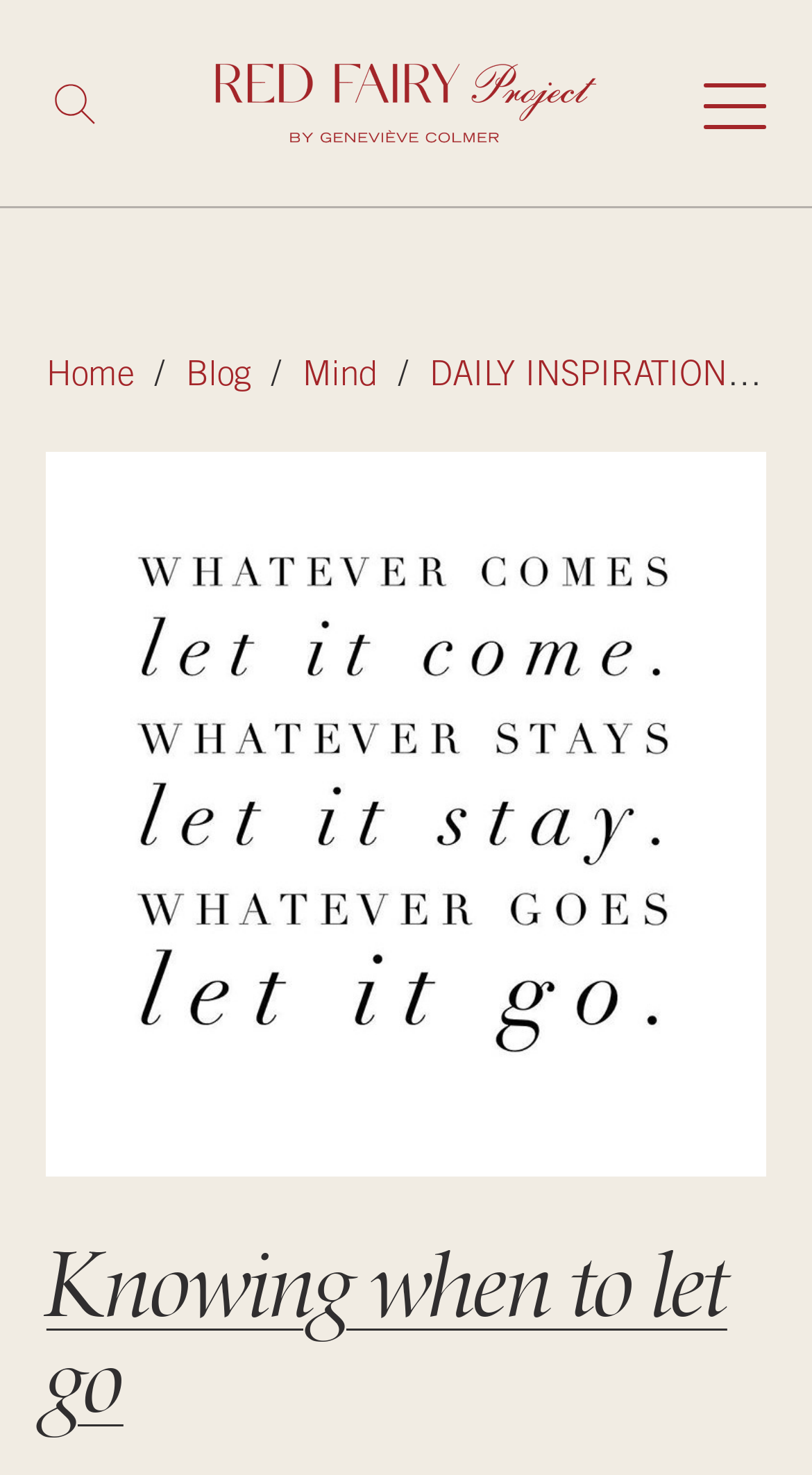What are the main sections of this website?
Answer the question with just one word or phrase using the image.

Home, Blog, Mind, DAILY INSPIRATION